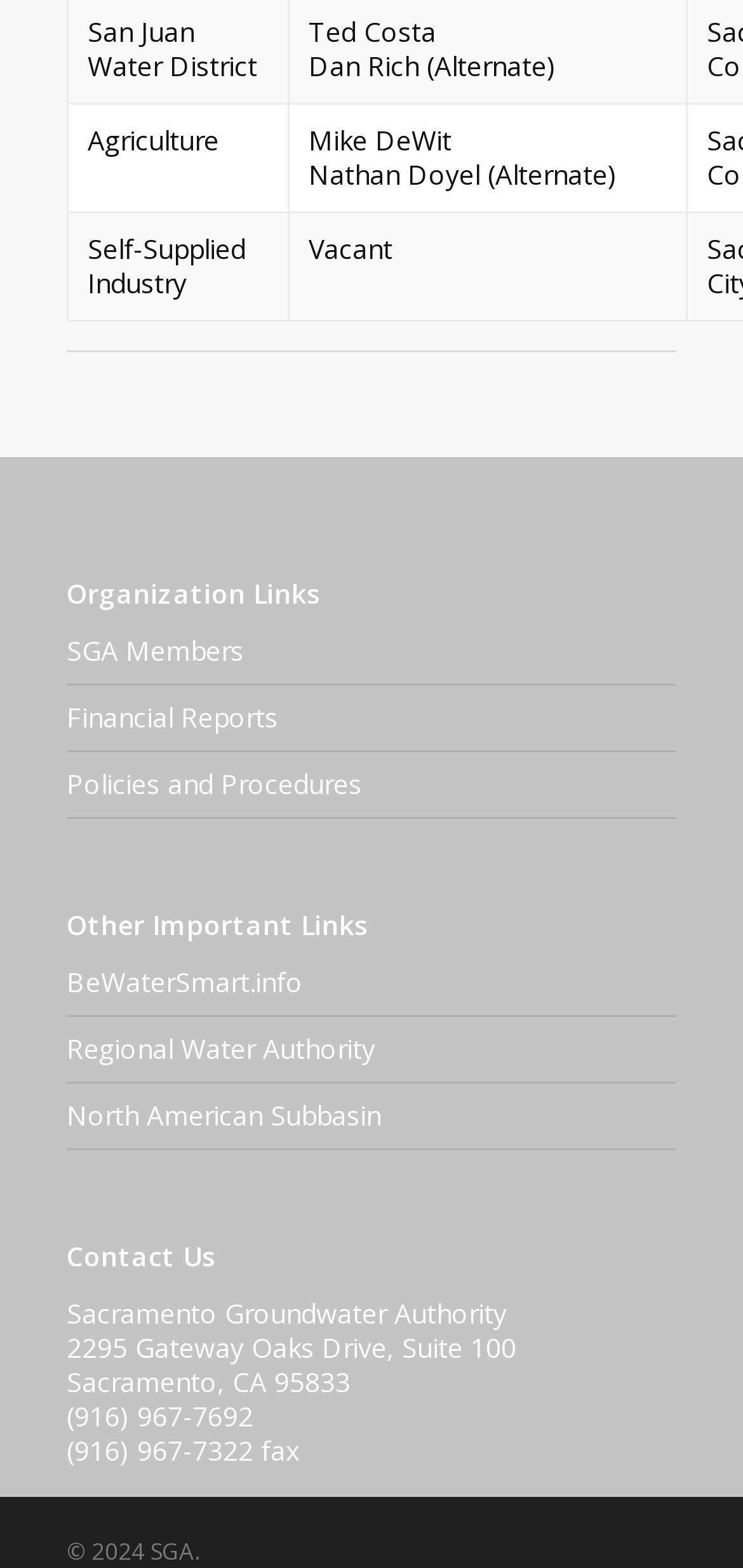Provide a single word or phrase to answer the given question: 
How many links are there under 'Organization Links'?

3